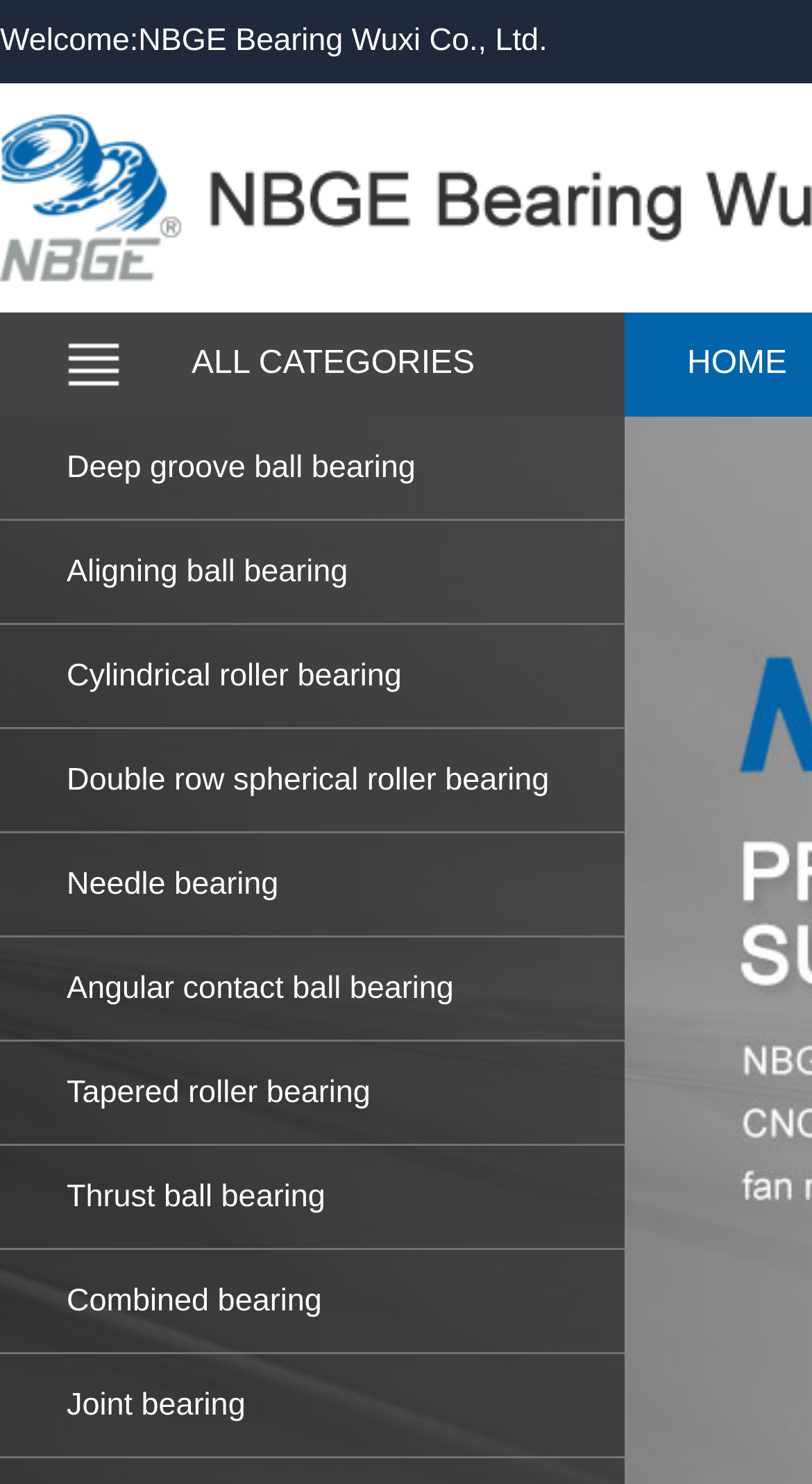What is the last bearing type listed?
Give a single word or phrase as your answer by examining the image.

Joint bearing